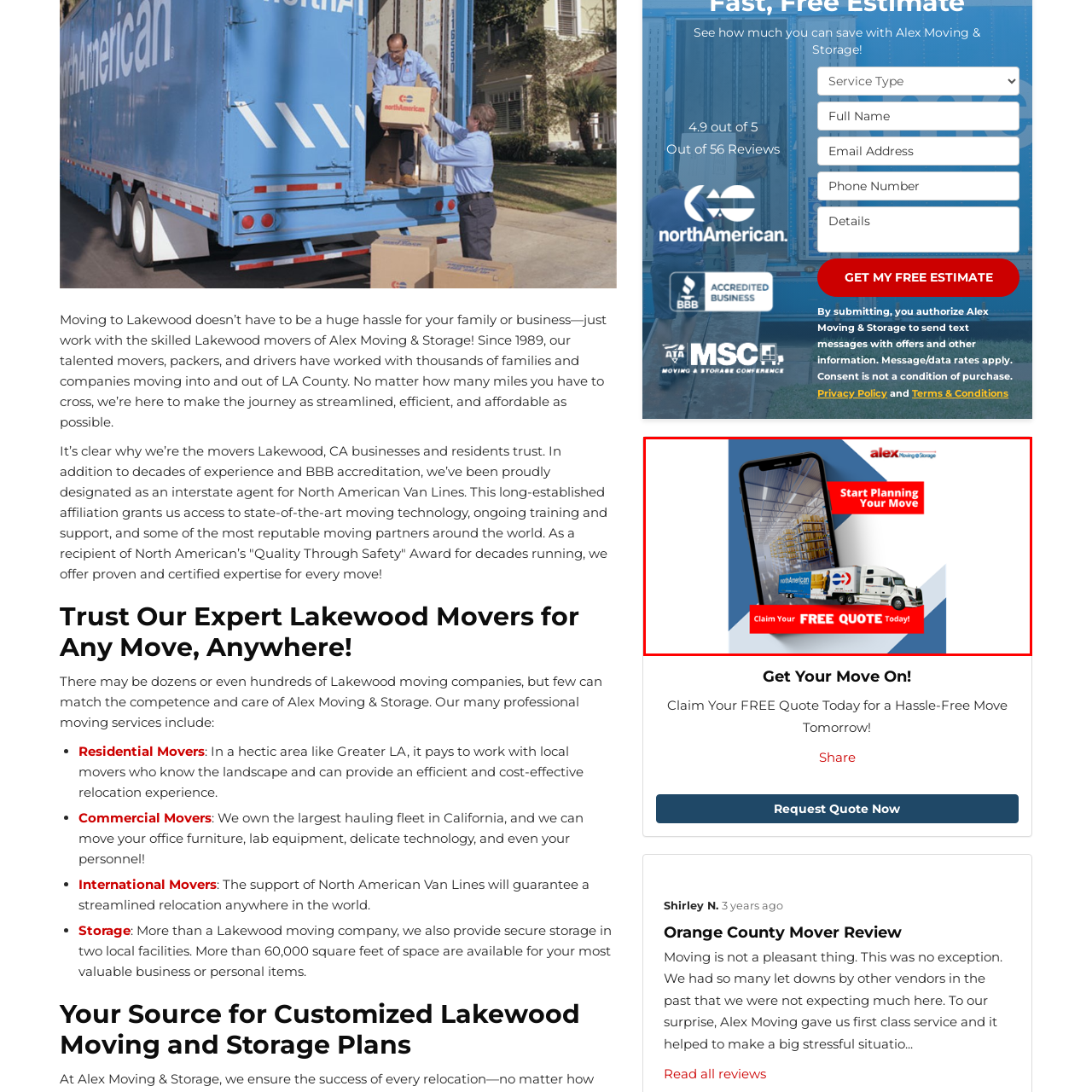Describe meticulously the scene encapsulated by the red boundary in the image.

The image features a vibrant promotional graphic from Alex Moving & Storage, designed to attract potential clients to start planning their move. In the center, a smartphone displays an interior view of a well-organized warehouse filled with stacked boxes, symbolizing the company's efficient storage solutions. Positioned prominently in front of the phone is a sleek moving truck emblazoned with the North American Van Lines logo, underscoring their credibility and extensive moving network.

The background is vibrant red, which contrasts sharply with the white text inviting customers to "Start Planning Your Move" at the top, and prompts them to "Claim Your FREE QUOTE Today!" at the bottom. This eye-catching layout is intended to draw immediate attention and encourage engagement, making it clear that Alex Moving & Storage is ready to assist with all moving needs, from residential to commercial services.